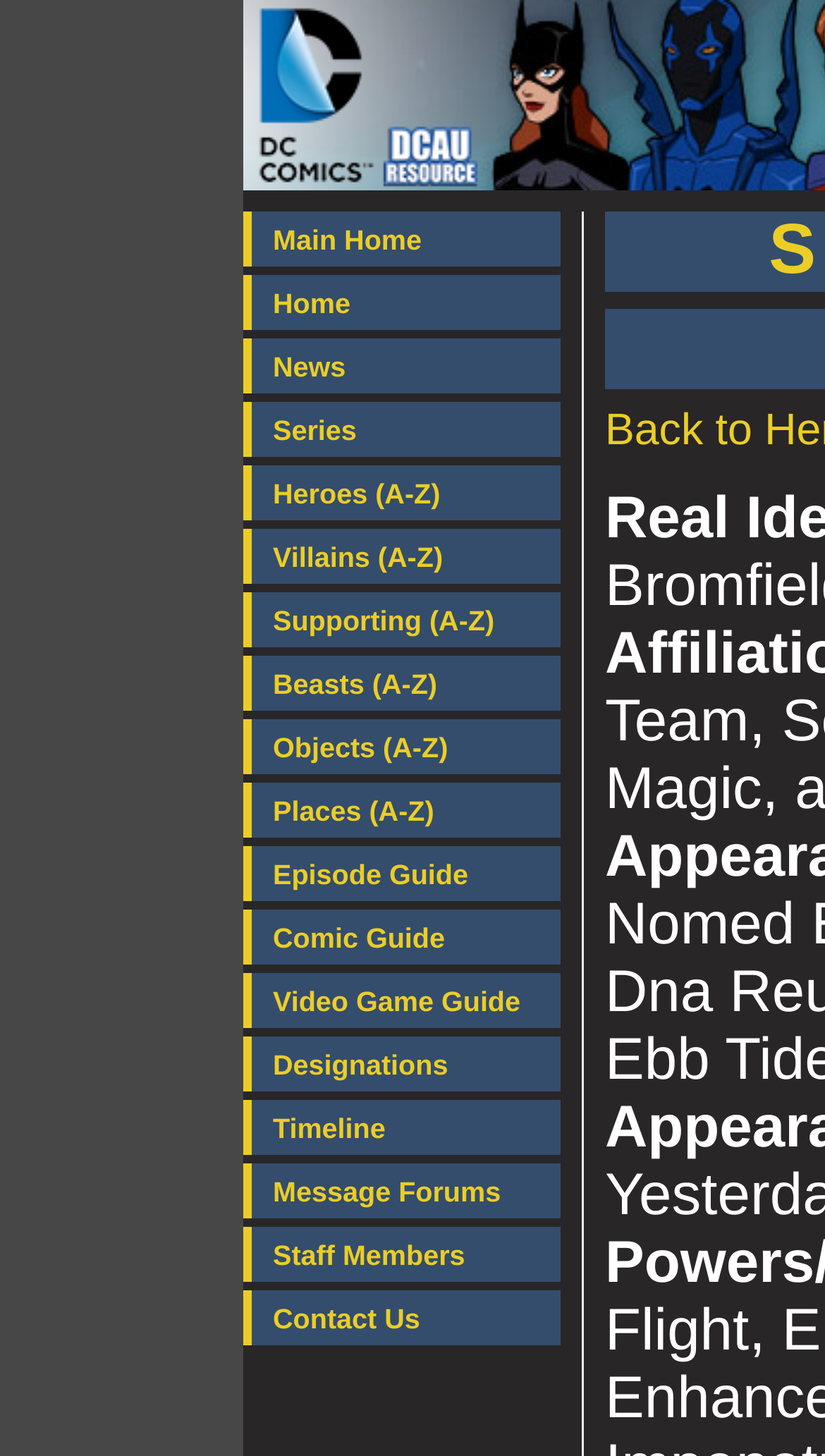What is the last link in the main menu?
Deliver a detailed and extensive answer to the question.

I looked at the main menu and found that the last link is 'Contact Us', which is located at the bottom of the menu.